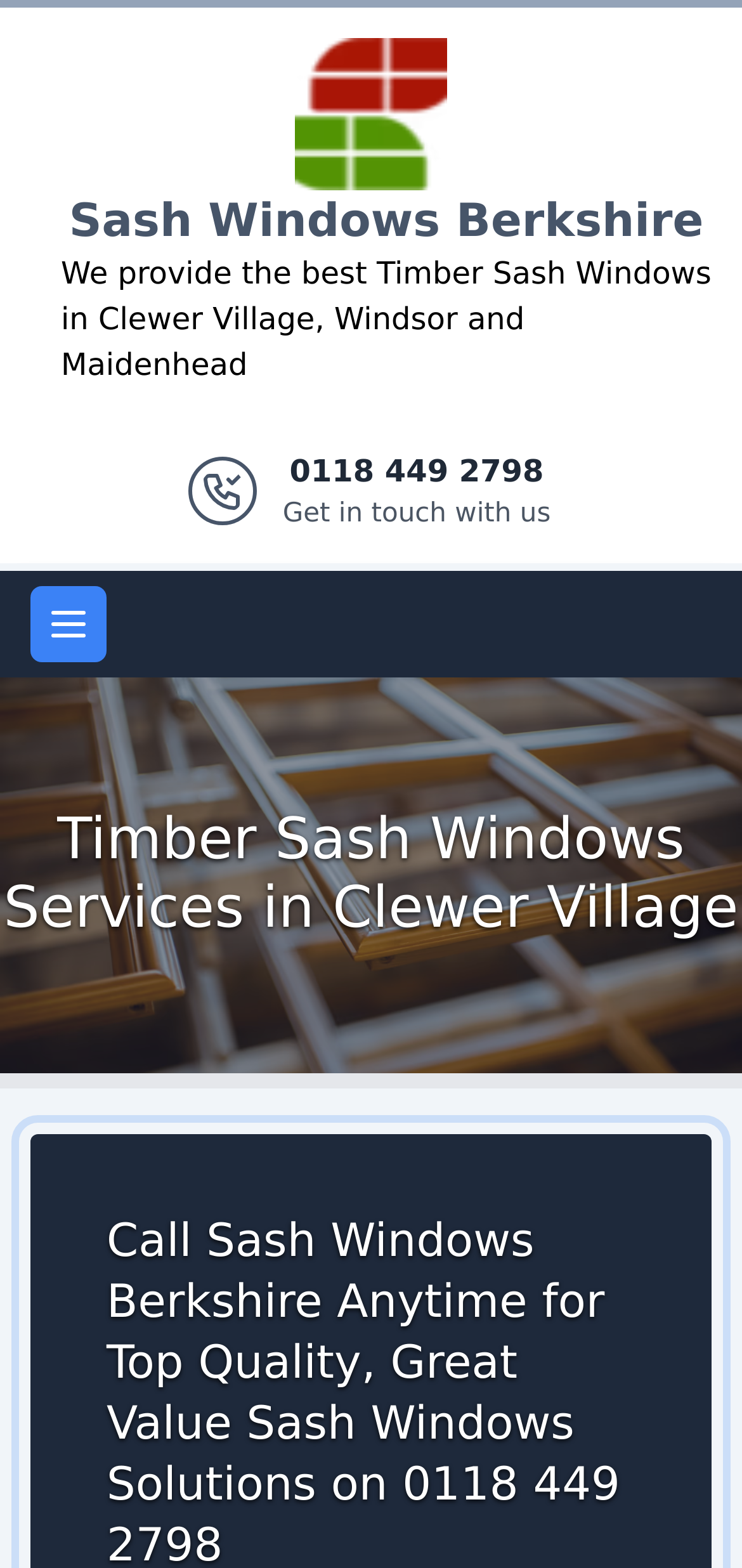Using a single word or phrase, answer the following question: 
What is the phone number to get in touch?

0118 449 2798